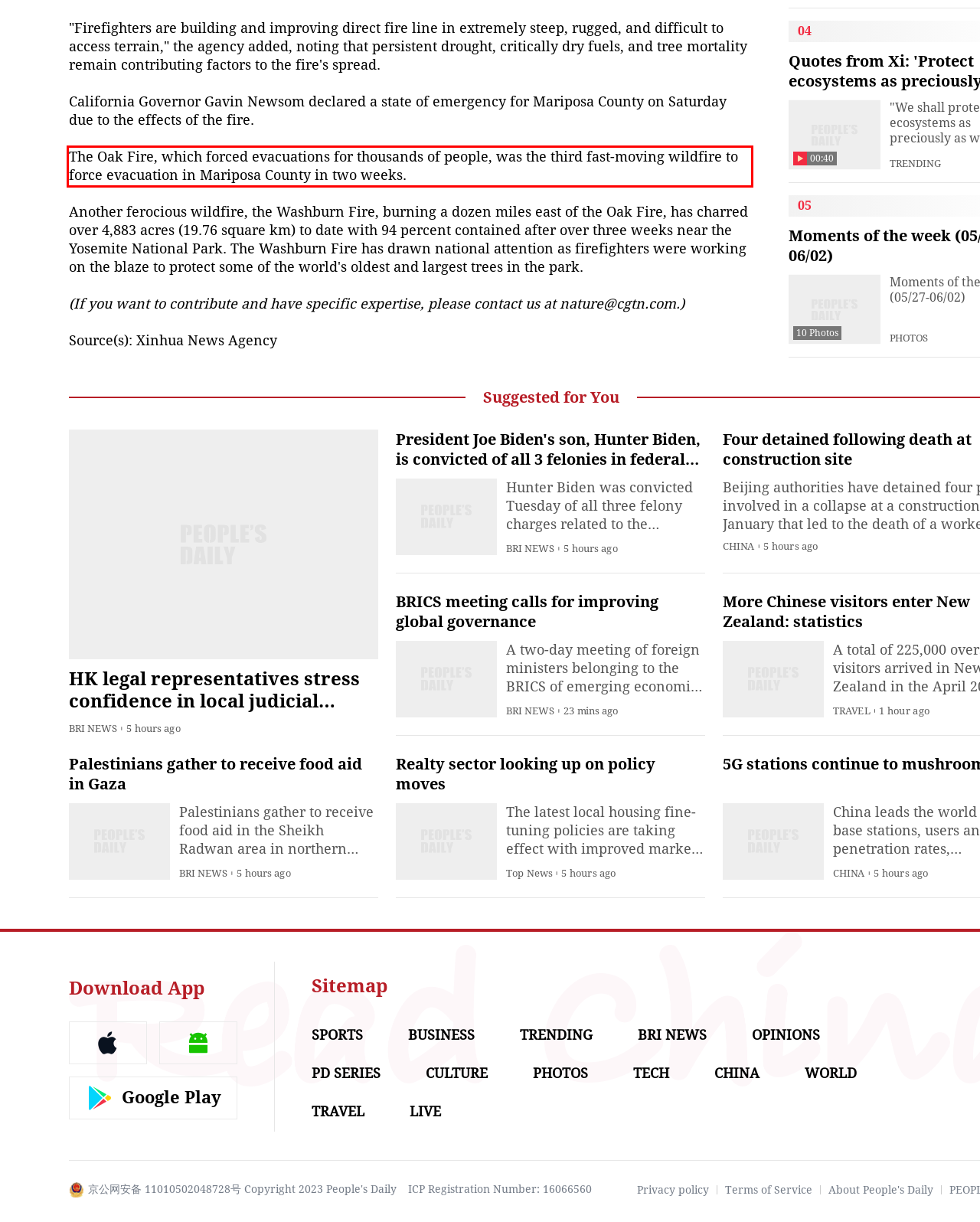Using the provided webpage screenshot, identify and read the text within the red rectangle bounding box.

The Oak Fire, which forced evacuations for thousands of people, was the third fast-moving wildfire to force evacuation in Mariposa County in two weeks.